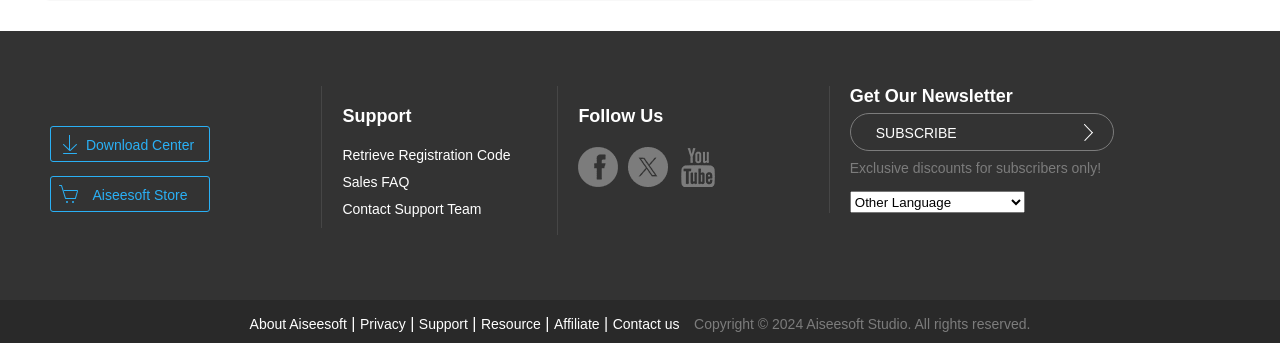Respond to the following query with just one word or a short phrase: 
What is the first link in the 'Support' section?

Retrieve Registration Code